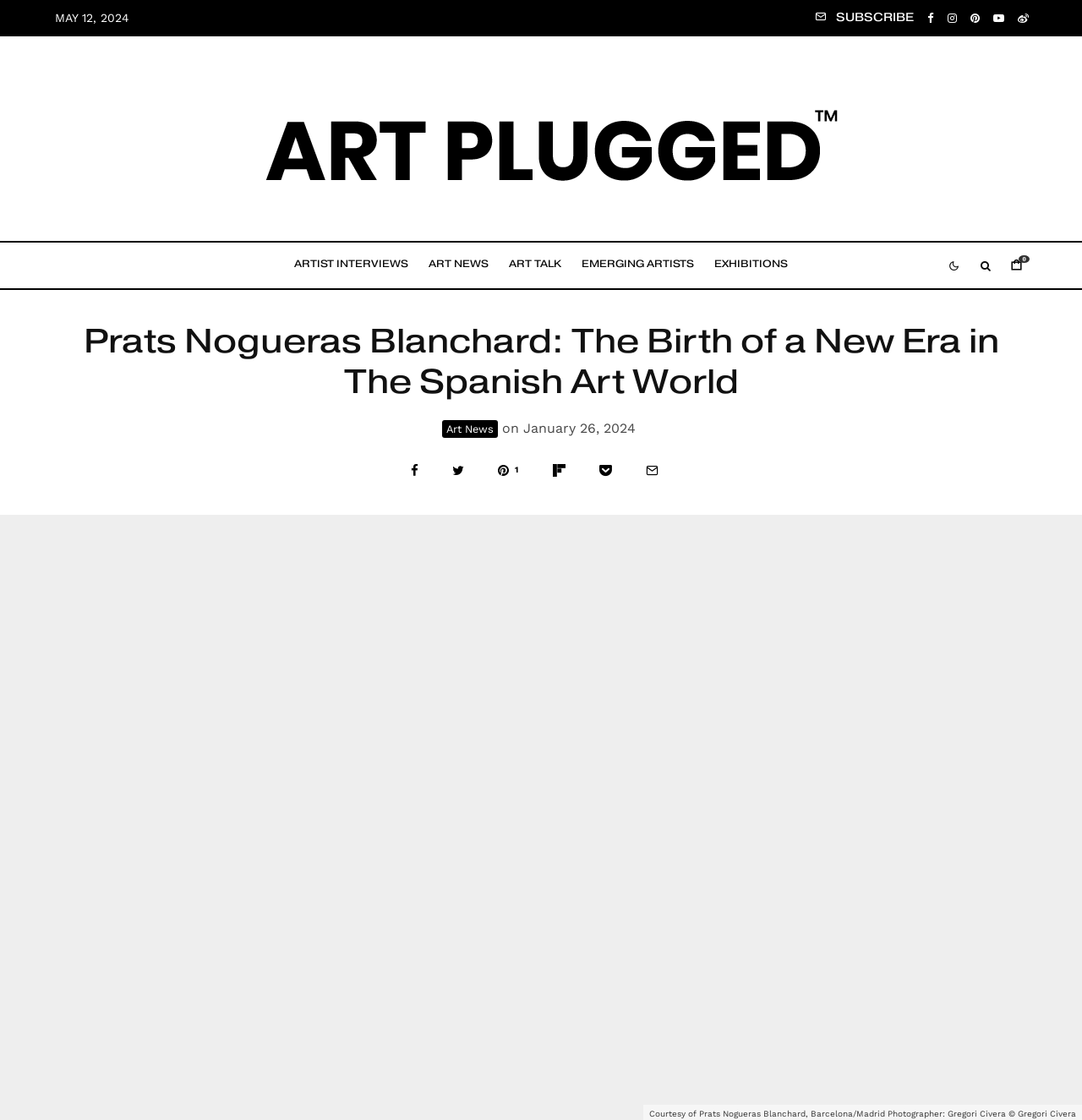Determine the bounding box coordinates of the section to be clicked to follow the instruction: "Explore emerging artists". The coordinates should be given as four float numbers between 0 and 1, formatted as [left, top, right, bottom].

[0.528, 0.217, 0.651, 0.257]